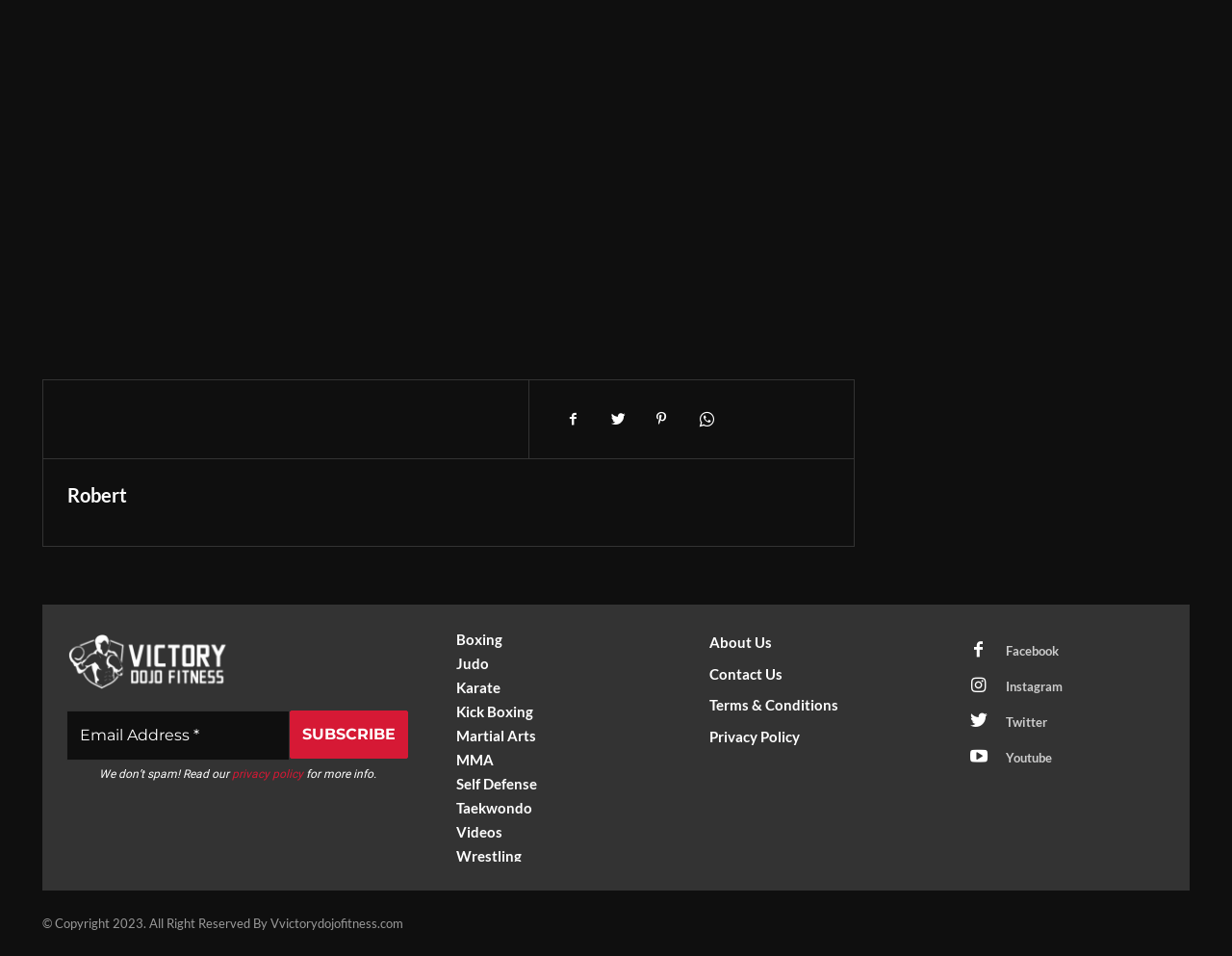What is the purpose of the 'SUBSCRIBE' button?
Refer to the image and provide a thorough answer to the question.

The 'SUBSCRIBE' button is located next to the email address textbox and is likely used to subscribe to a newsletter or receive updates from the website, as indicated by the nearby text 'We don’t spam! Read our privacy policy for more info.'